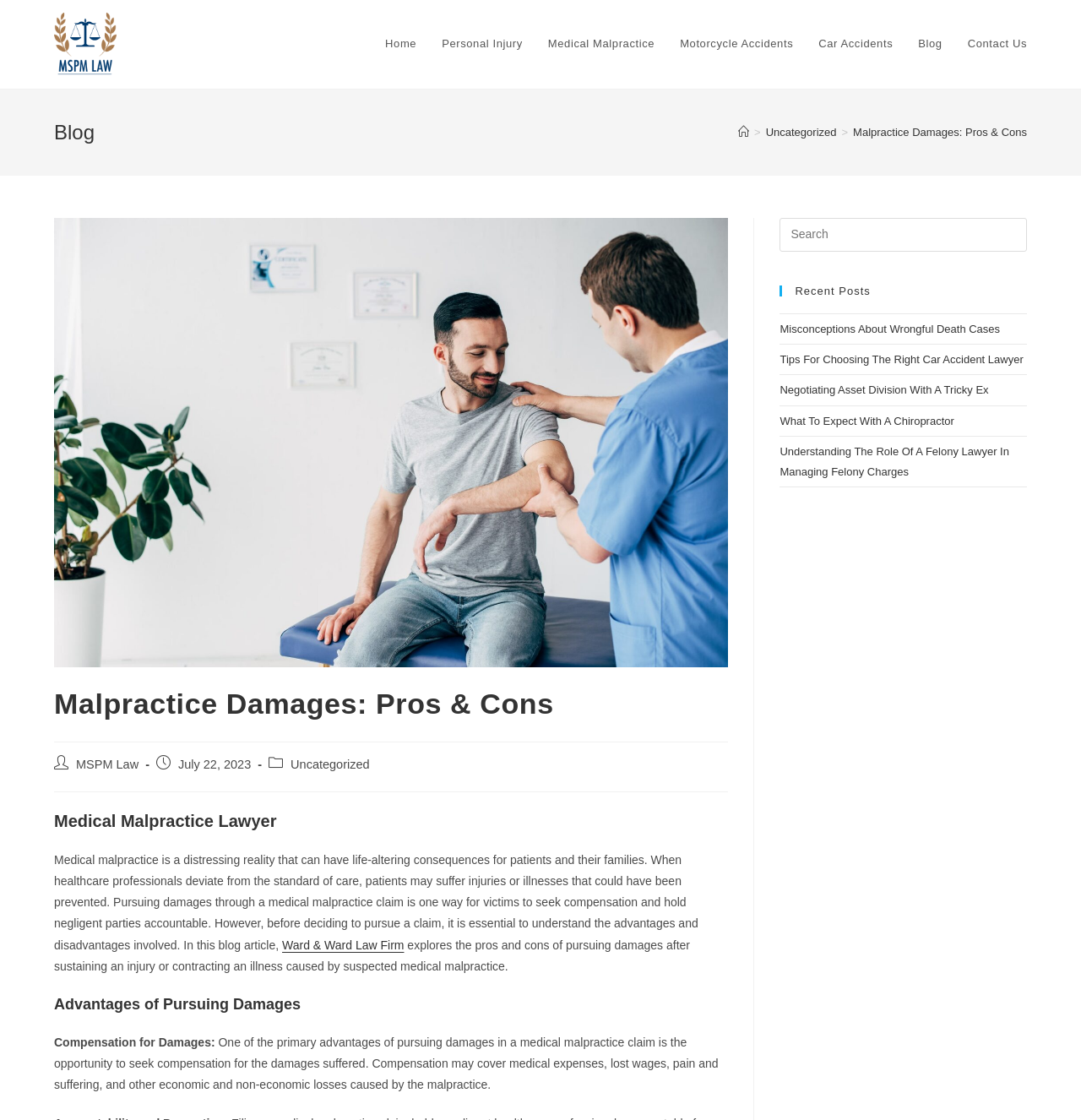Locate the bounding box of the UI element defined by this description: "Malpractice Damages: Pros & Cons". The coordinates should be given as four float numbers between 0 and 1, formatted as [left, top, right, bottom].

[0.789, 0.112, 0.95, 0.124]